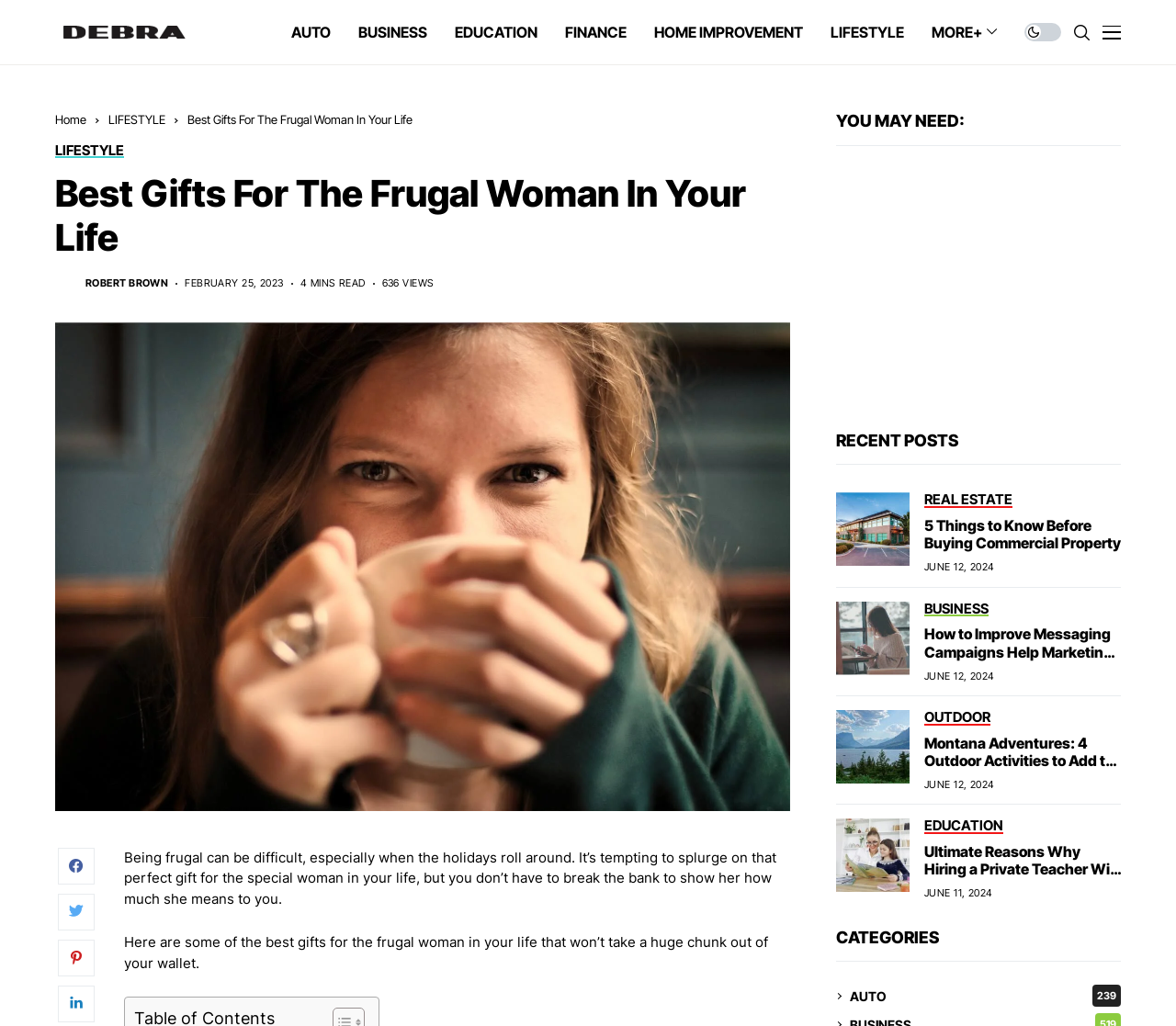Find the bounding box coordinates of the clickable area that will achieve the following instruction: "View the '5 Things to Know Before Buying Commercial Property' post".

[0.711, 0.48, 0.774, 0.552]